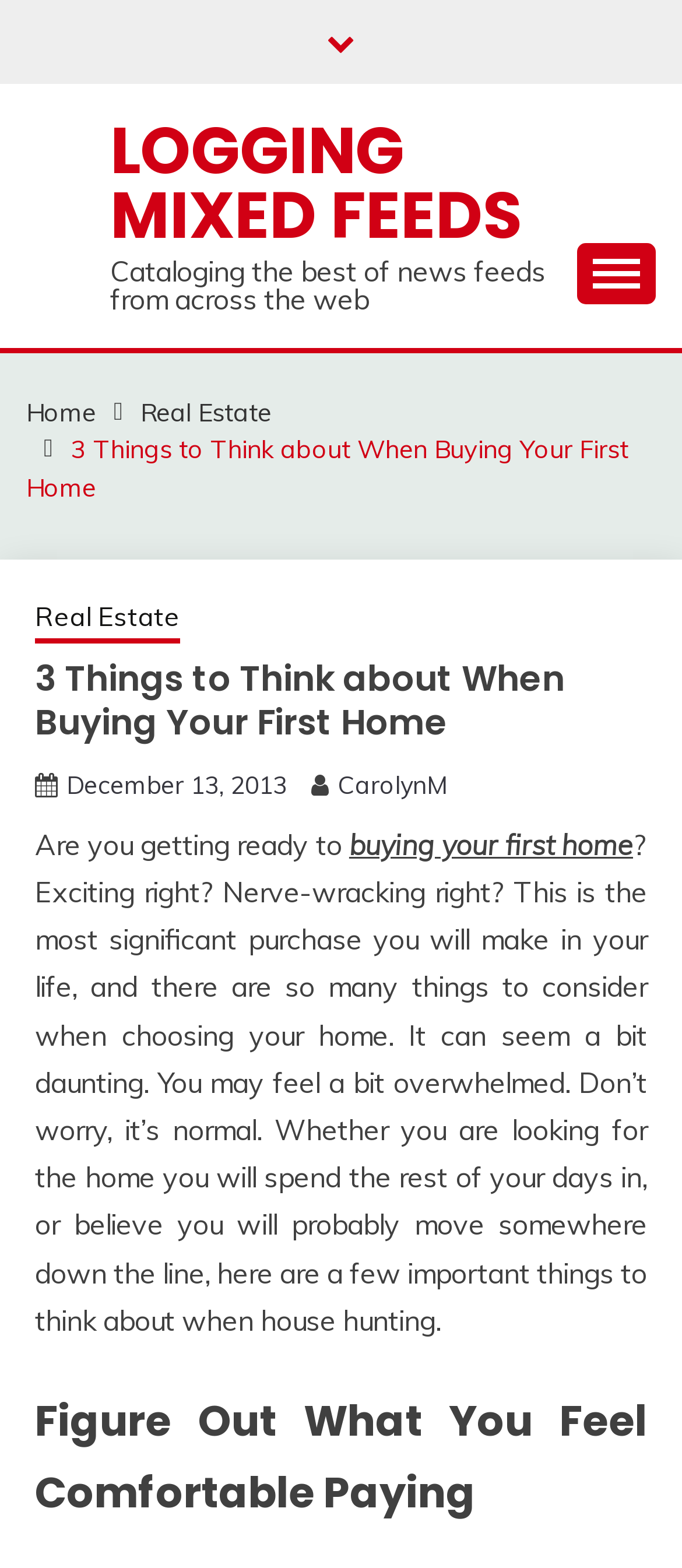Bounding box coordinates are specified in the format (top-left x, top-left y, bottom-right x, bottom-right y). All values are floating point numbers bounded between 0 and 1. Please provide the bounding box coordinate of the region this sentence describes: Logging Mixed Feeds

[0.162, 0.067, 0.767, 0.166]